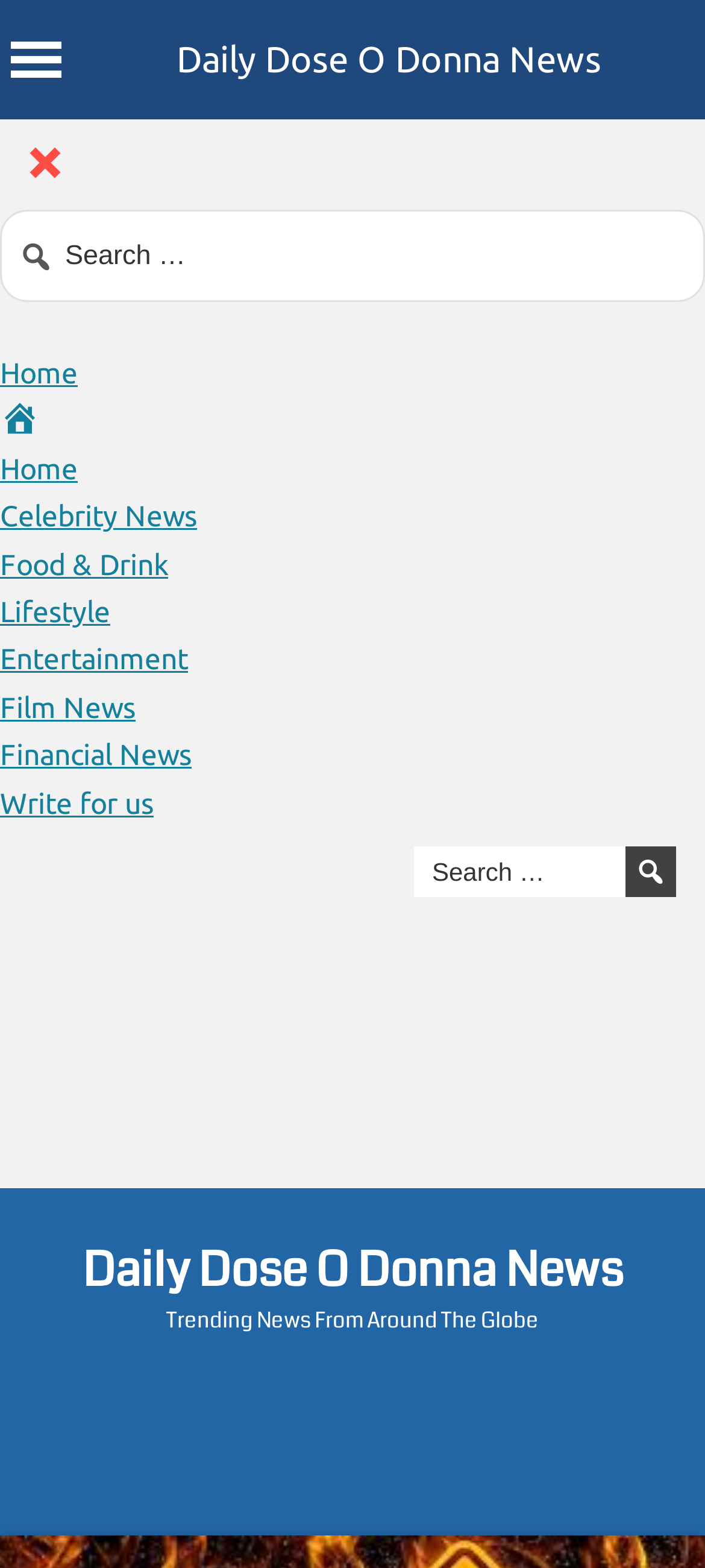Can you find the bounding box coordinates for the element to click on to achieve the instruction: "go to home page"?

[0.0, 0.227, 0.11, 0.248]